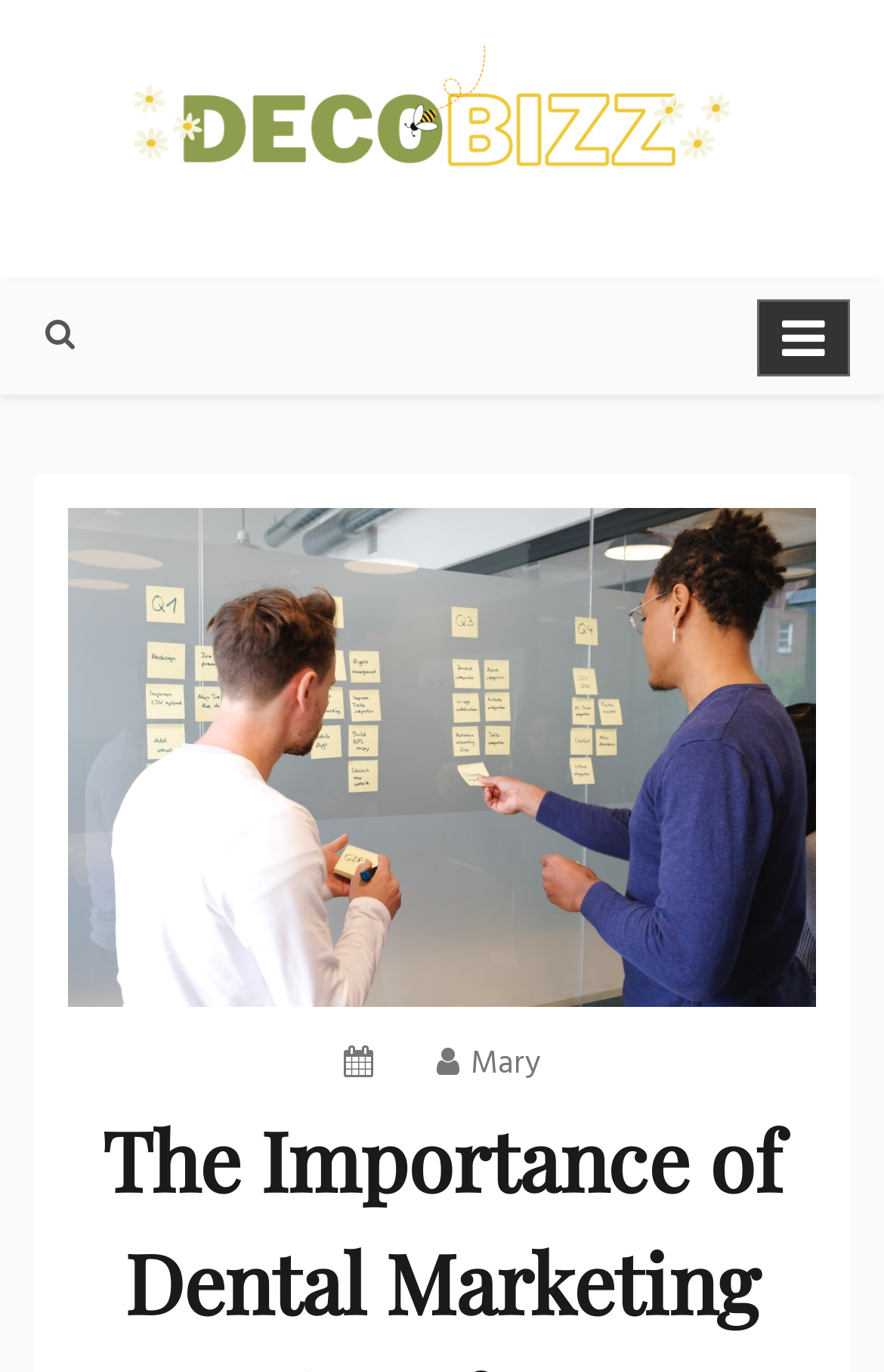Observe the image and answer the following question in detail: What is the logo of the website?

The logo of the website is an image located at the top left corner of the webpage, with a bounding box coordinate of [0.038, 0.033, 0.962, 0.152]. It is an image with the text 'DecoBizz Lifestyle Blog'.